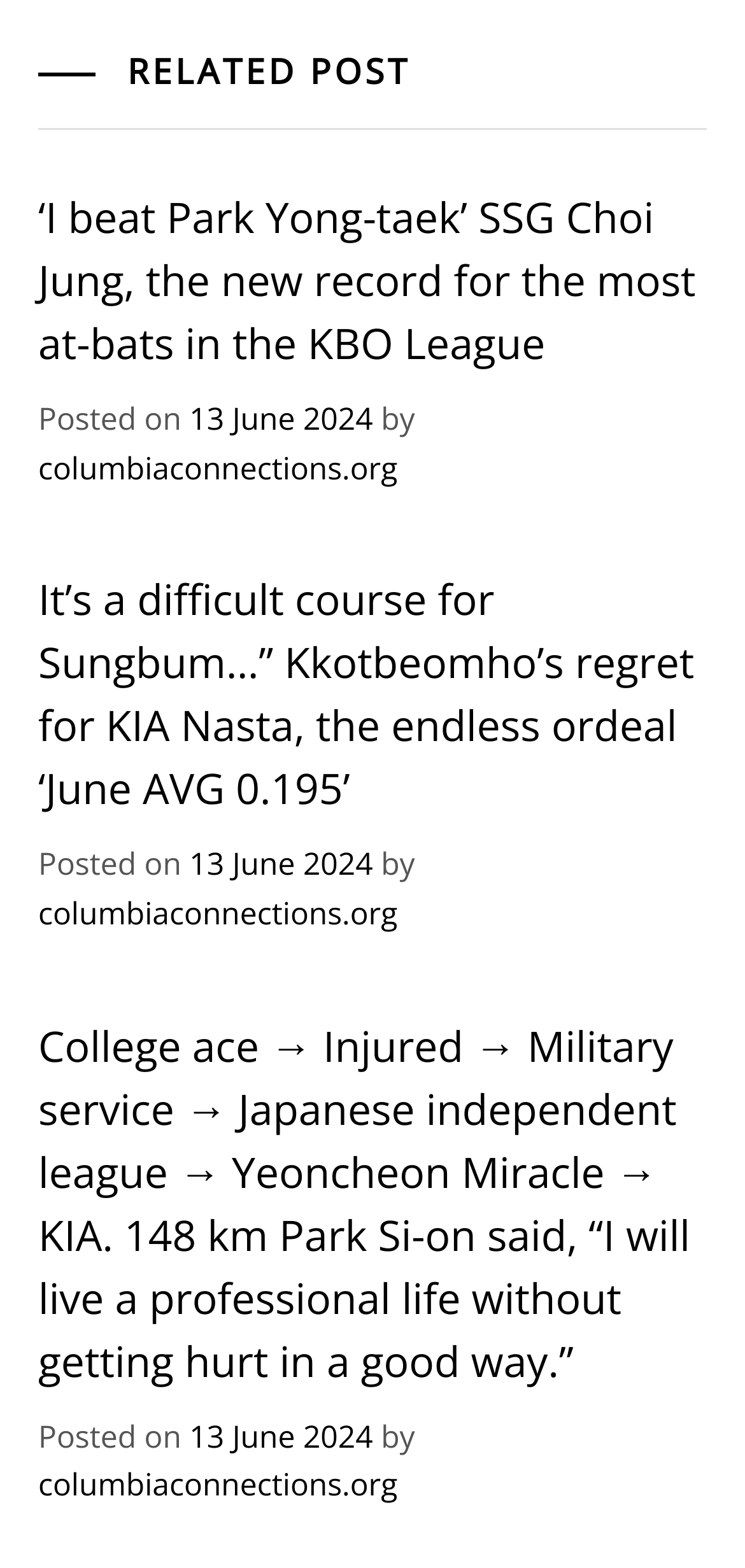Please predict the bounding box coordinates (top-left x, top-left y, bottom-right x, bottom-right y) for the UI element in the screenshot that fits the description: 13 June 2024

[0.254, 0.254, 0.501, 0.28]